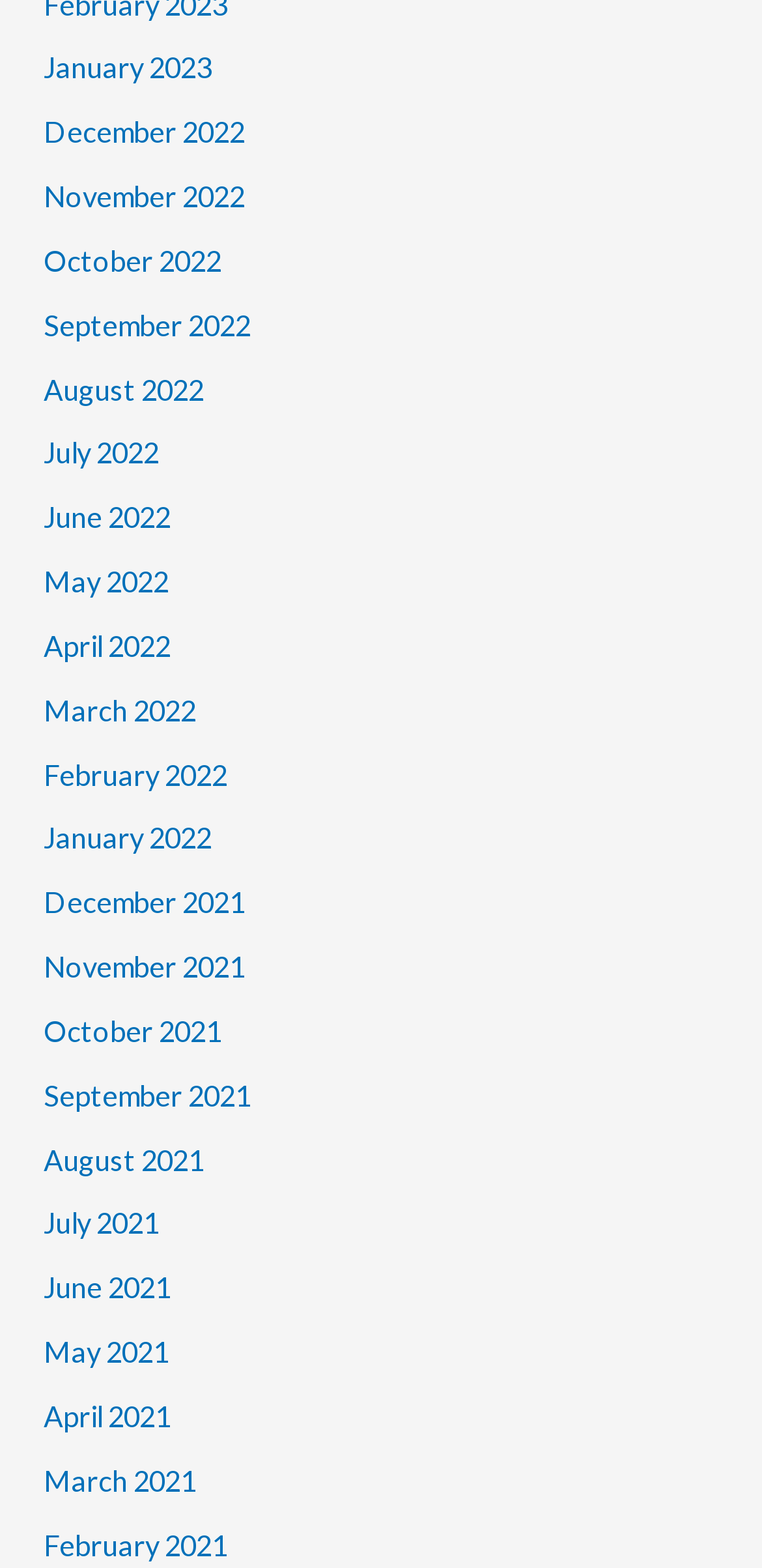Please determine the bounding box coordinates of the clickable area required to carry out the following instruction: "Go to December 2022". The coordinates must be four float numbers between 0 and 1, represented as [left, top, right, bottom].

[0.058, 0.074, 0.322, 0.095]